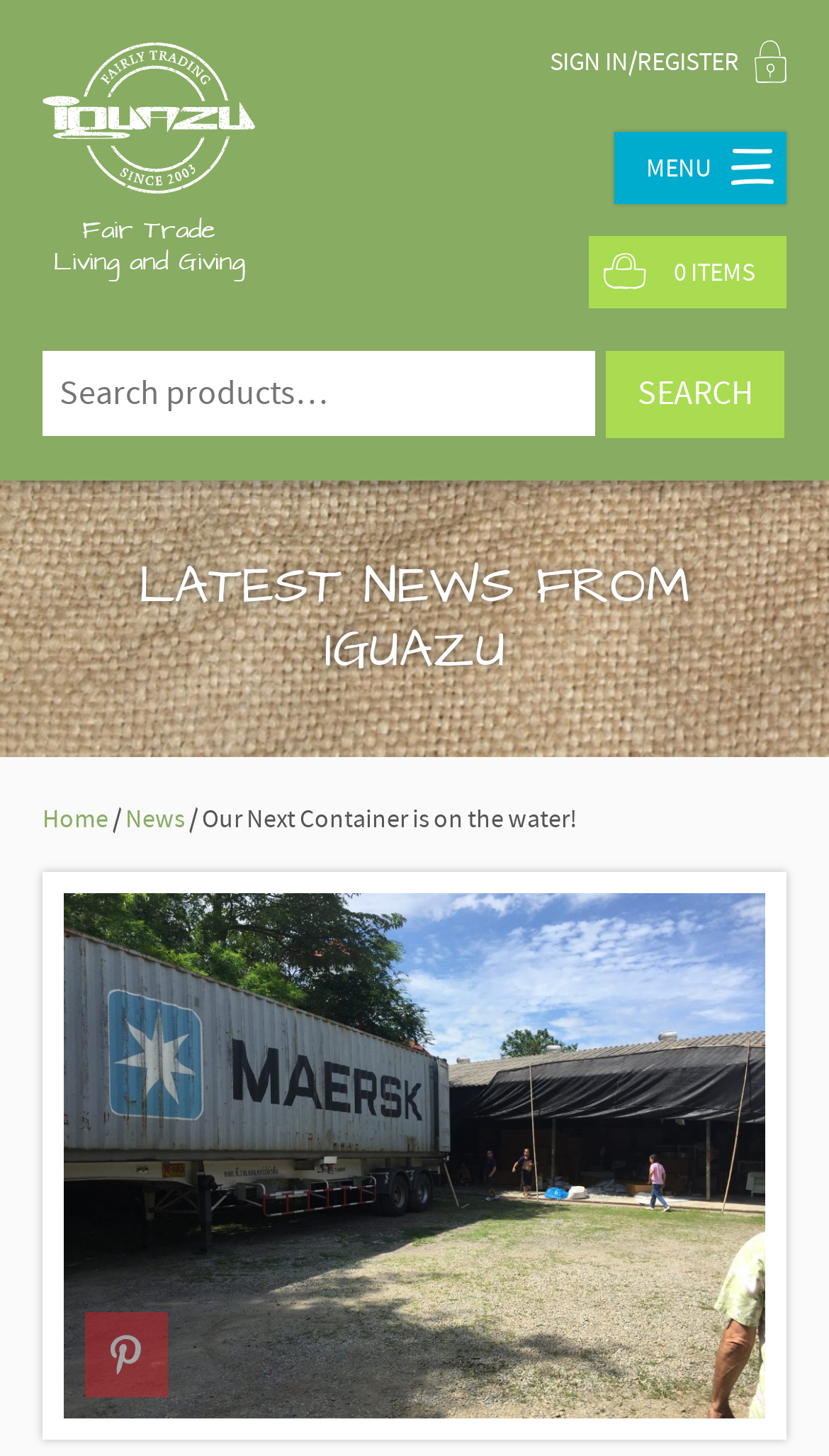Determine the bounding box coordinates in the format (top-left x, top-left y, bottom-right x, bottom-right y). Ensure all values are floating point numbers between 0 and 1. Identify the bounding box of the UI element described by: Home

None